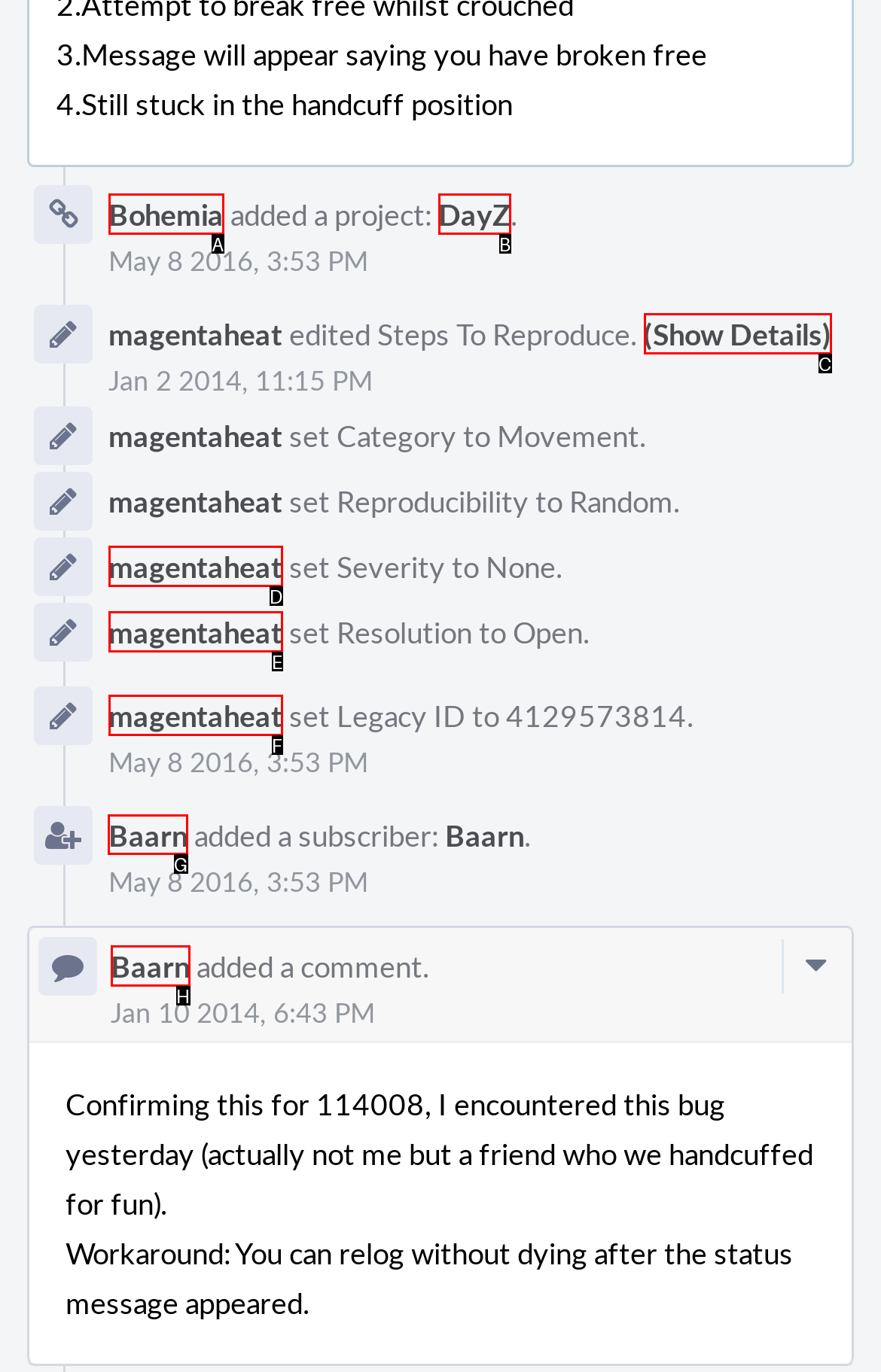For the task: Read 'Finding the Best International Internet dating sites', identify the HTML element to click.
Provide the letter corresponding to the right choice from the given options.

None